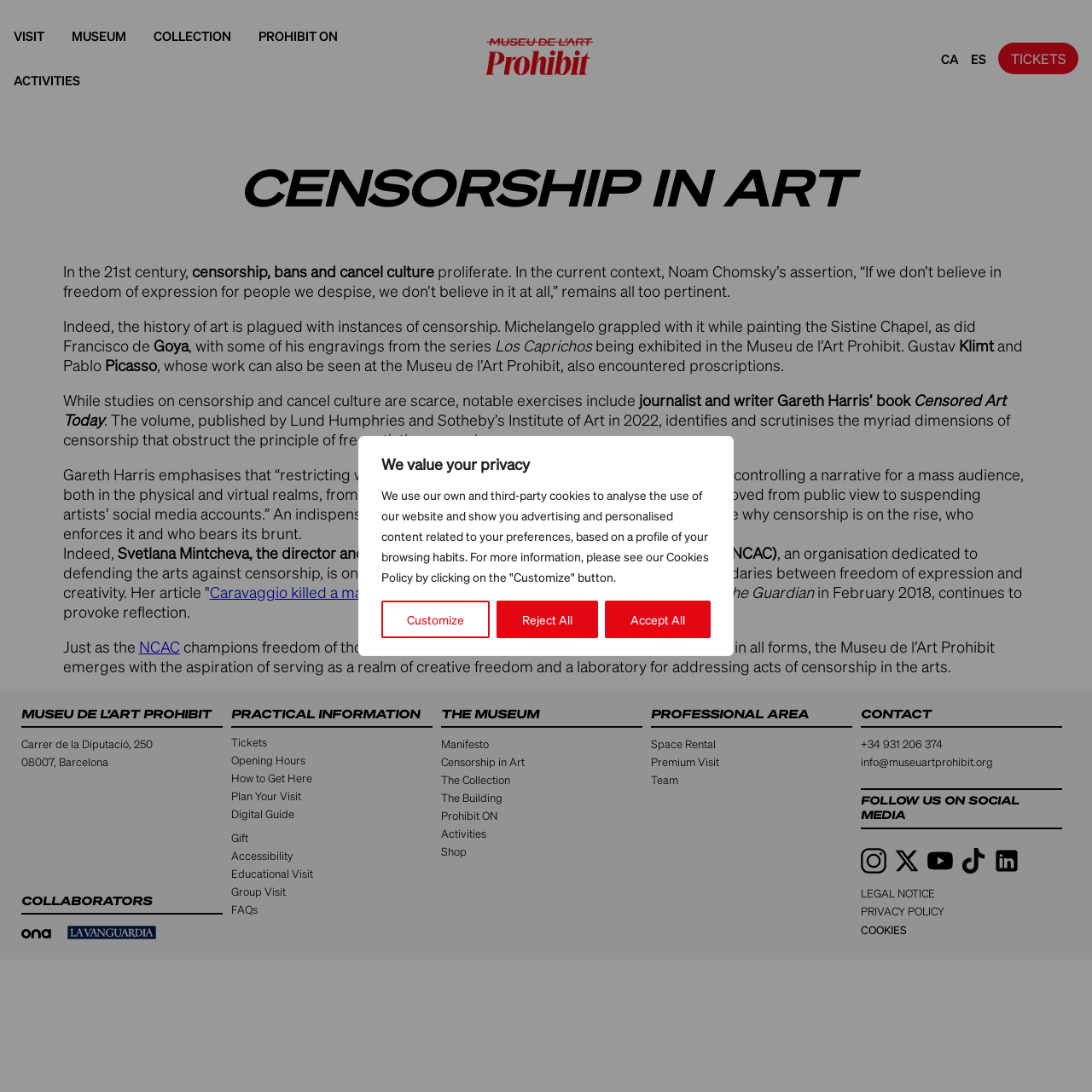Provide the bounding box coordinates for the UI element that is described by this text: "FAQs". The coordinates should be in the form of four float numbers between 0 and 1: [left, top, right, bottom].

[0.212, 0.823, 0.238, 0.84]